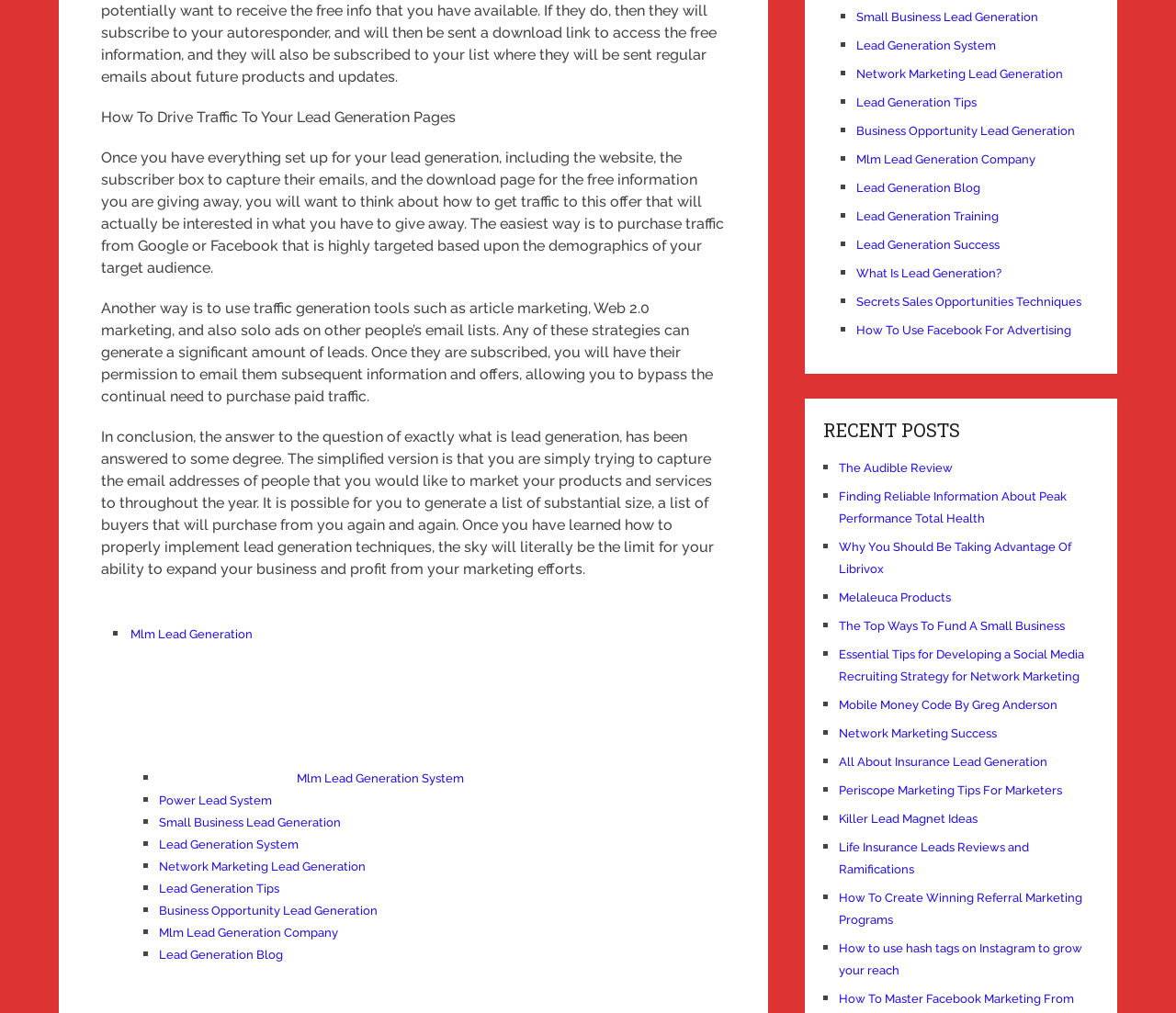Locate the bounding box coordinates of the clickable region to complete the following instruction: "Click on 'Mlm Lead Generation'."

[0.111, 0.619, 0.215, 0.633]